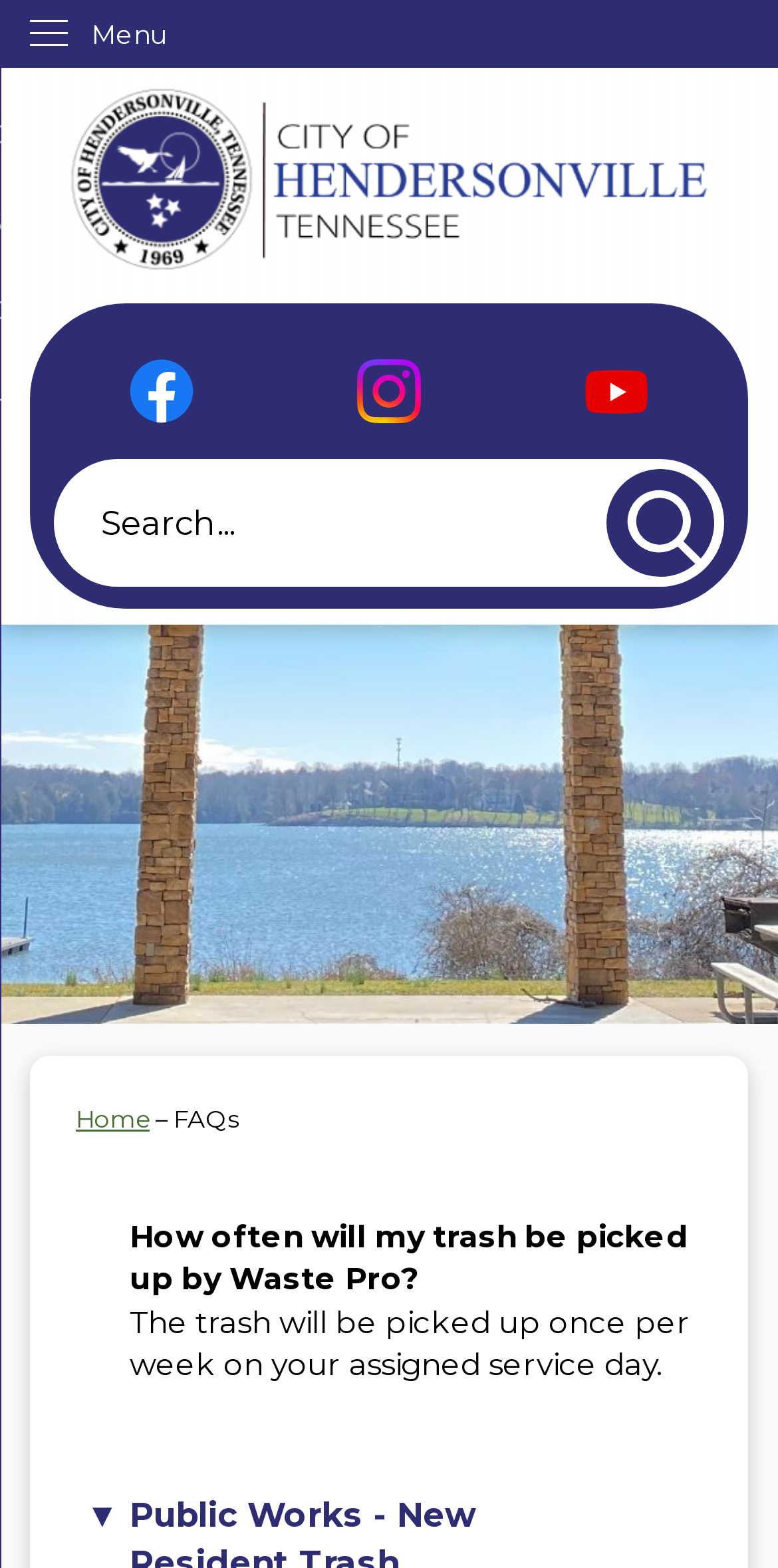Describe in detail what you see on the webpage.

The webpage is about FAQs, specifically about trash pickup services by Waste Pro. At the top left, there is a "Skip to Main Content" link. Next to it, there is a vertical menu with a "Menu" label. Below the menu, there is a link to the Hendersonville Tennessee home page, accompanied by an image. 

On the top right, there are three social media links: Facebook, Instagram, and YouTube, each with its corresponding graphic. 

Below the social media links, there is a search region with a search textbox and a search button, which has a search icon. 

The main content of the webpage is divided into sections. On the left, there are links to "Home" and "FAQs". On the right, there is a description list with a question "How often will my trash be picked up by Waste Pro?" and its corresponding answer "The trash will be picked up once per week on your assigned service day."